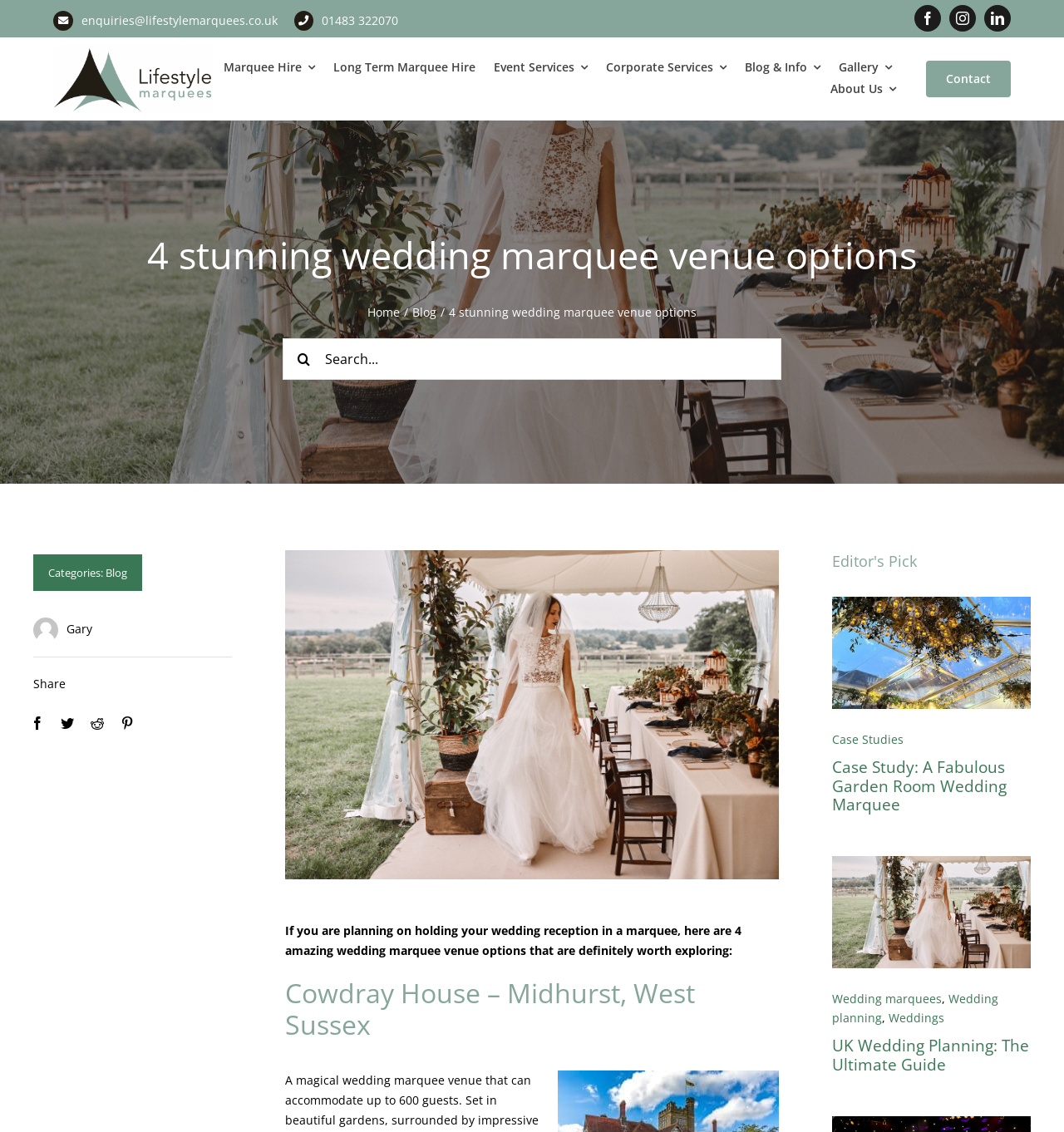What is the company name of the website?
Use the screenshot to answer the question with a single word or phrase.

Lifestyle Marquees Limited